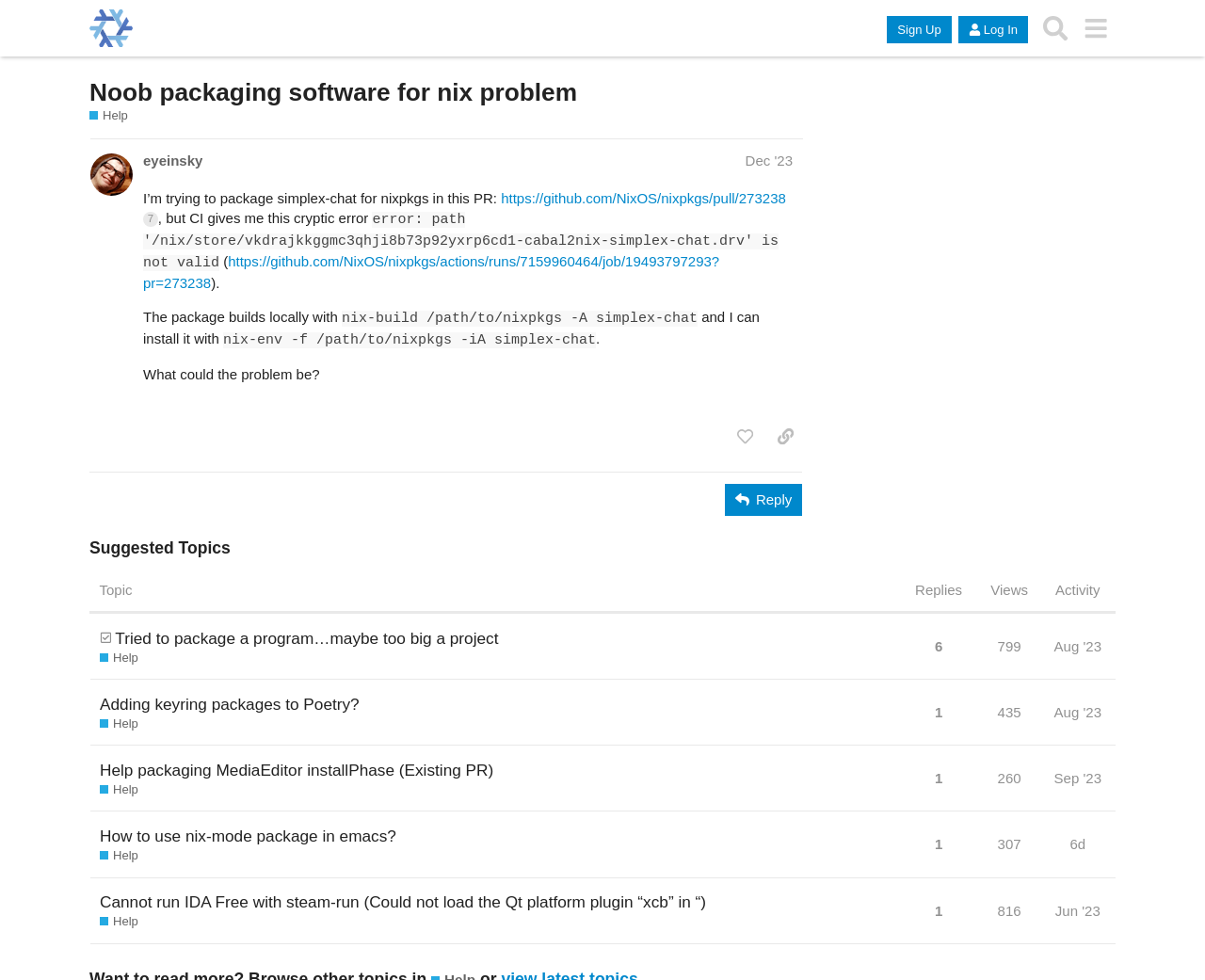Provide the bounding box coordinates of the section that needs to be clicked to accomplish the following instruction: "Click the 'Sign Up' button."

[0.736, 0.016, 0.79, 0.044]